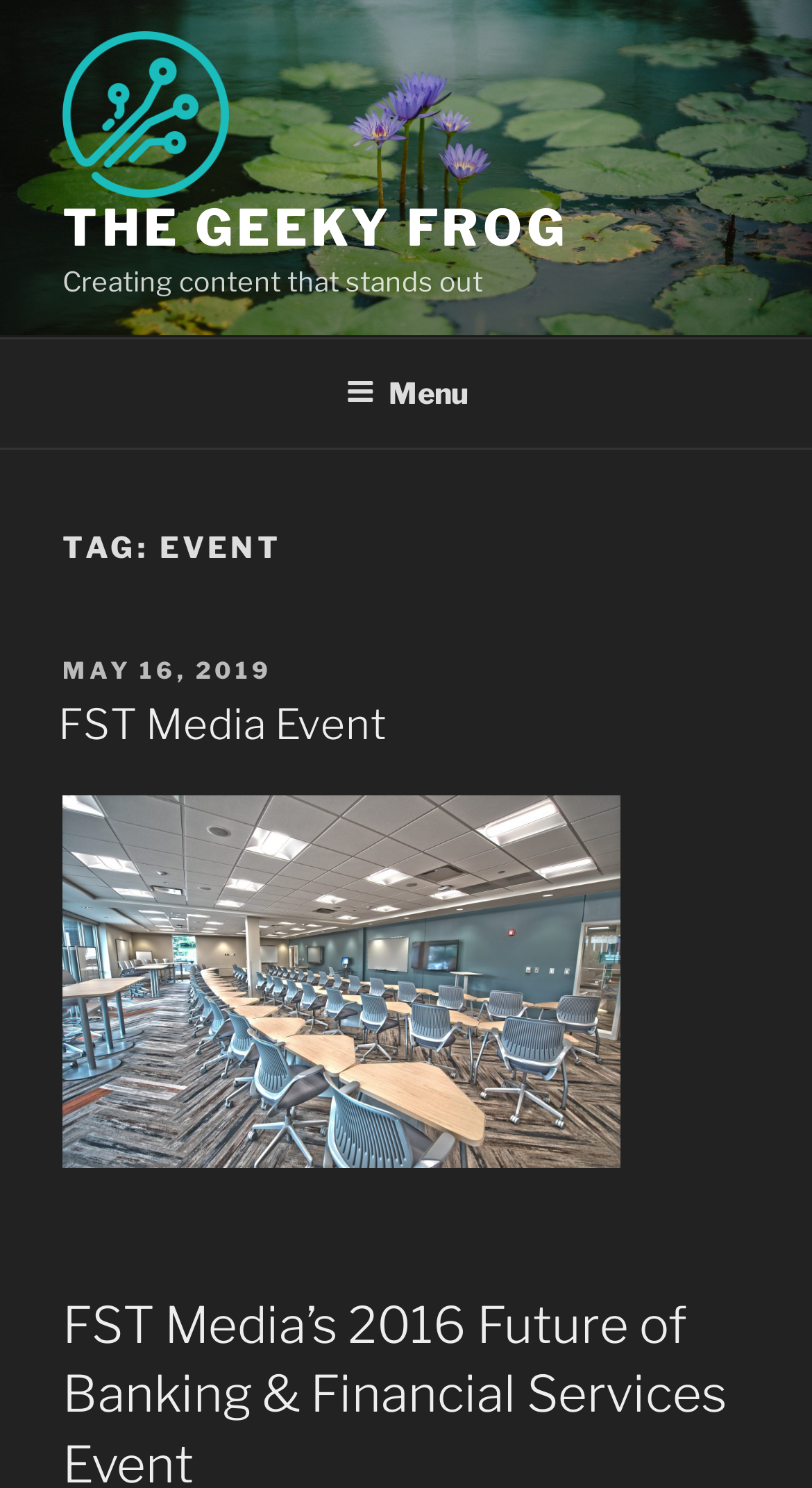When was the event posted?
Answer the question with a single word or phrase derived from the image.

MAY 16, 2019